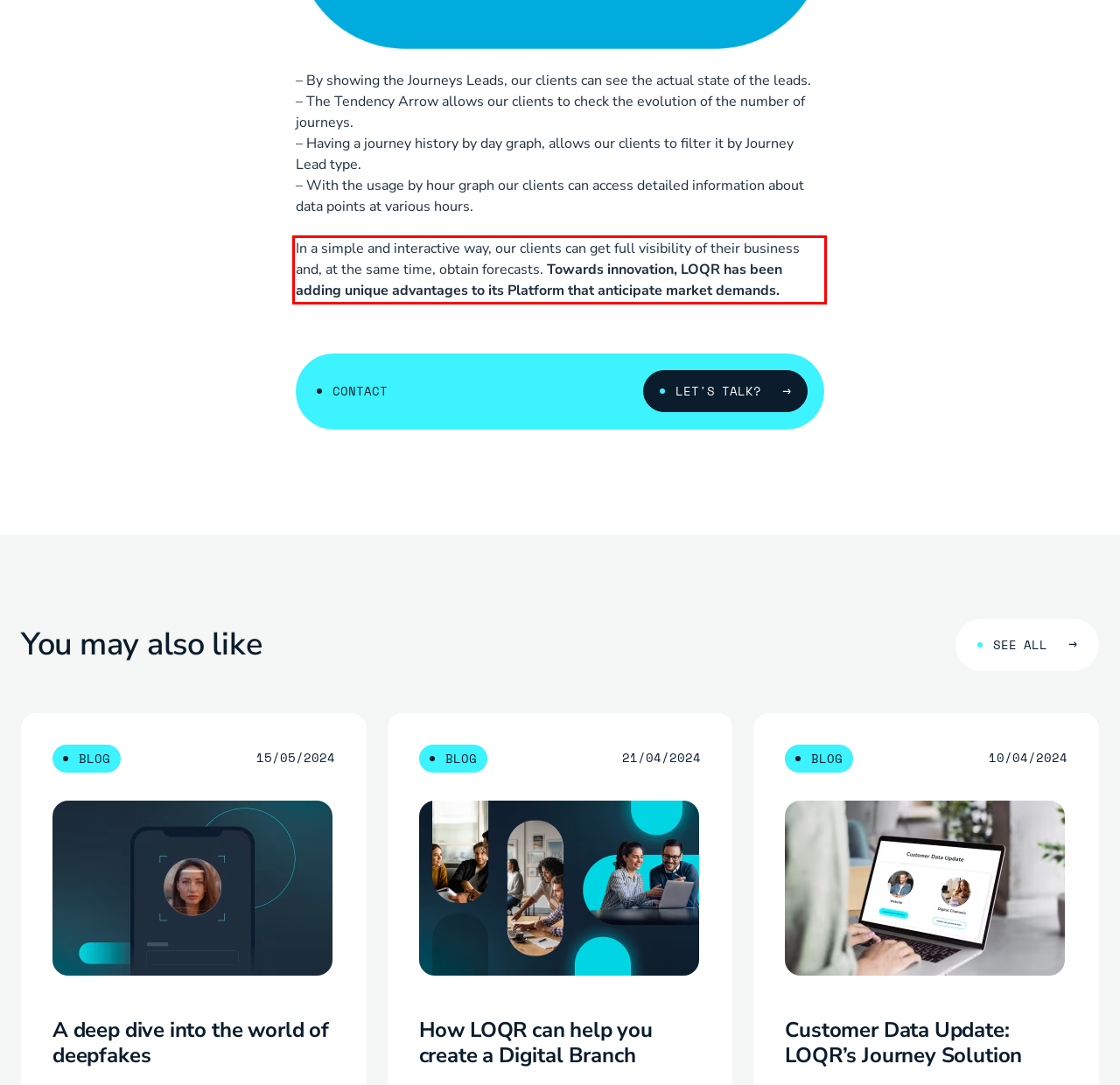Your task is to recognize and extract the text content from the UI element enclosed in the red bounding box on the webpage screenshot.

In a simple and interactive way, our clients can get full visibility of their business and, at the same time, obtain forecasts. Towards innovation, LOQR has been adding unique advantages to its Platform that anticipate market demands.